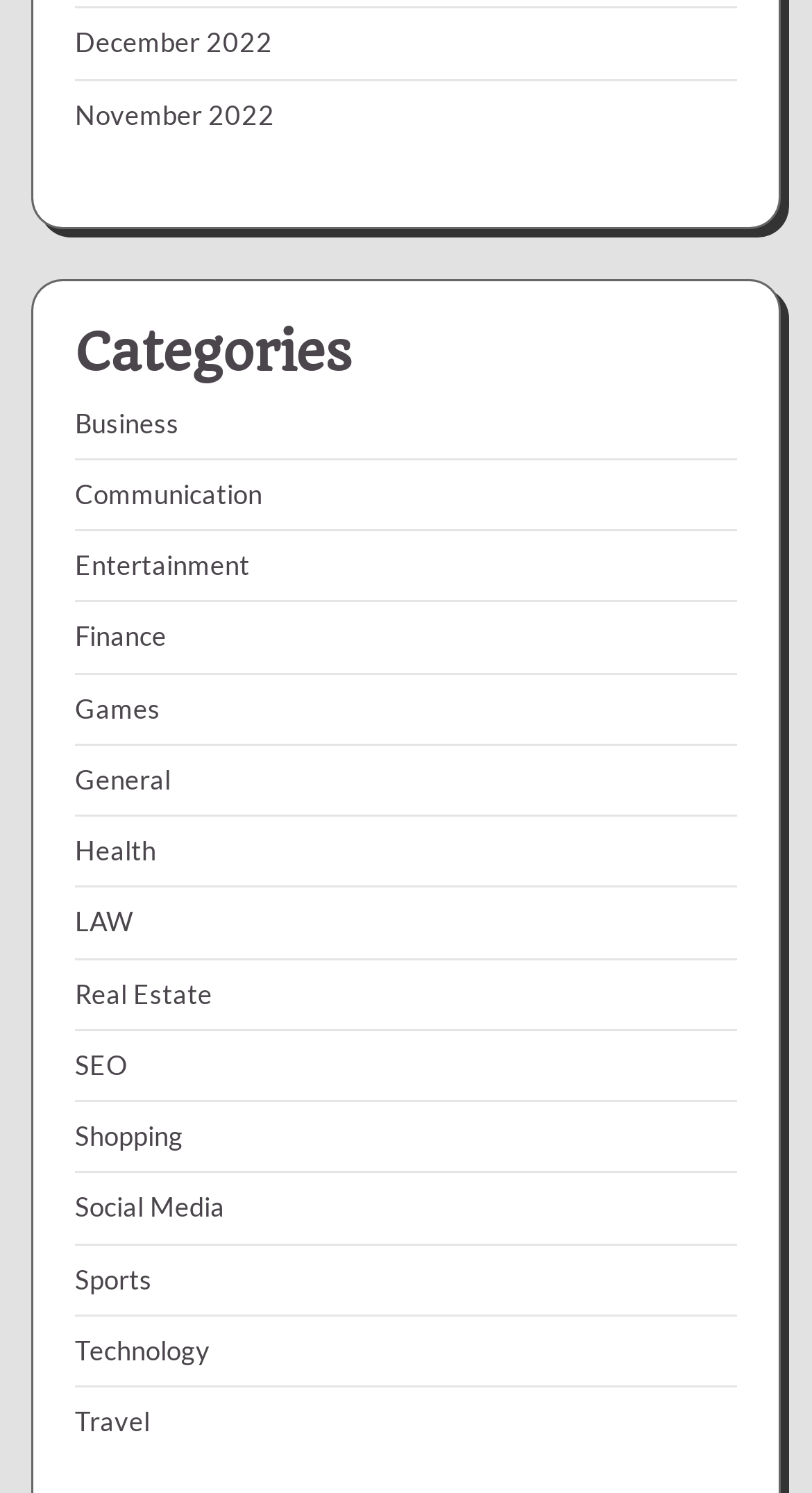What is the most recent month listed?
Refer to the image and provide a one-word or short phrase answer.

December 2022